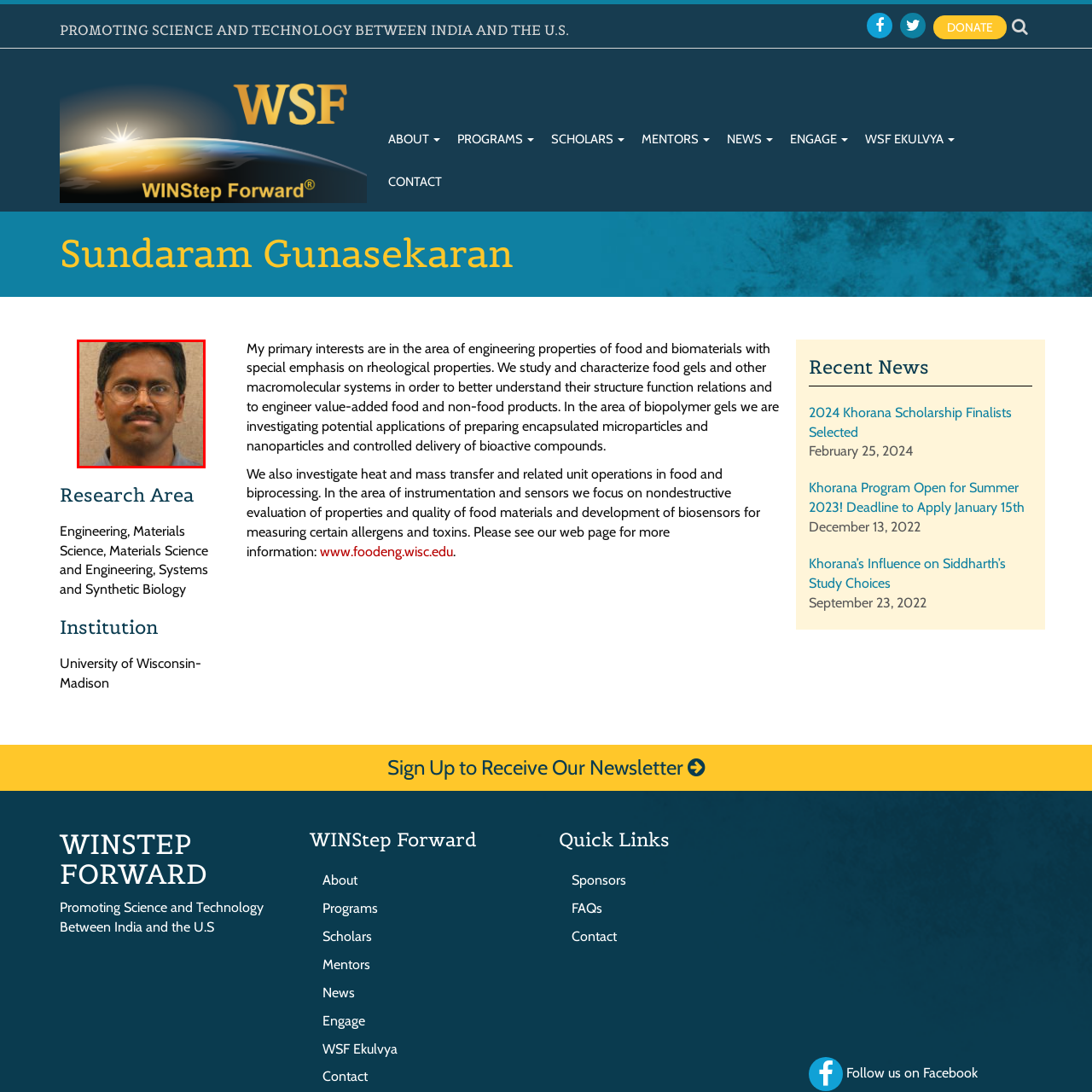Observe the visual content surrounded by a red rectangle, What is the affiliation of Sundaram Gunasekaran? Respond using just one word or a short phrase.

University of Wisconsin-Madison